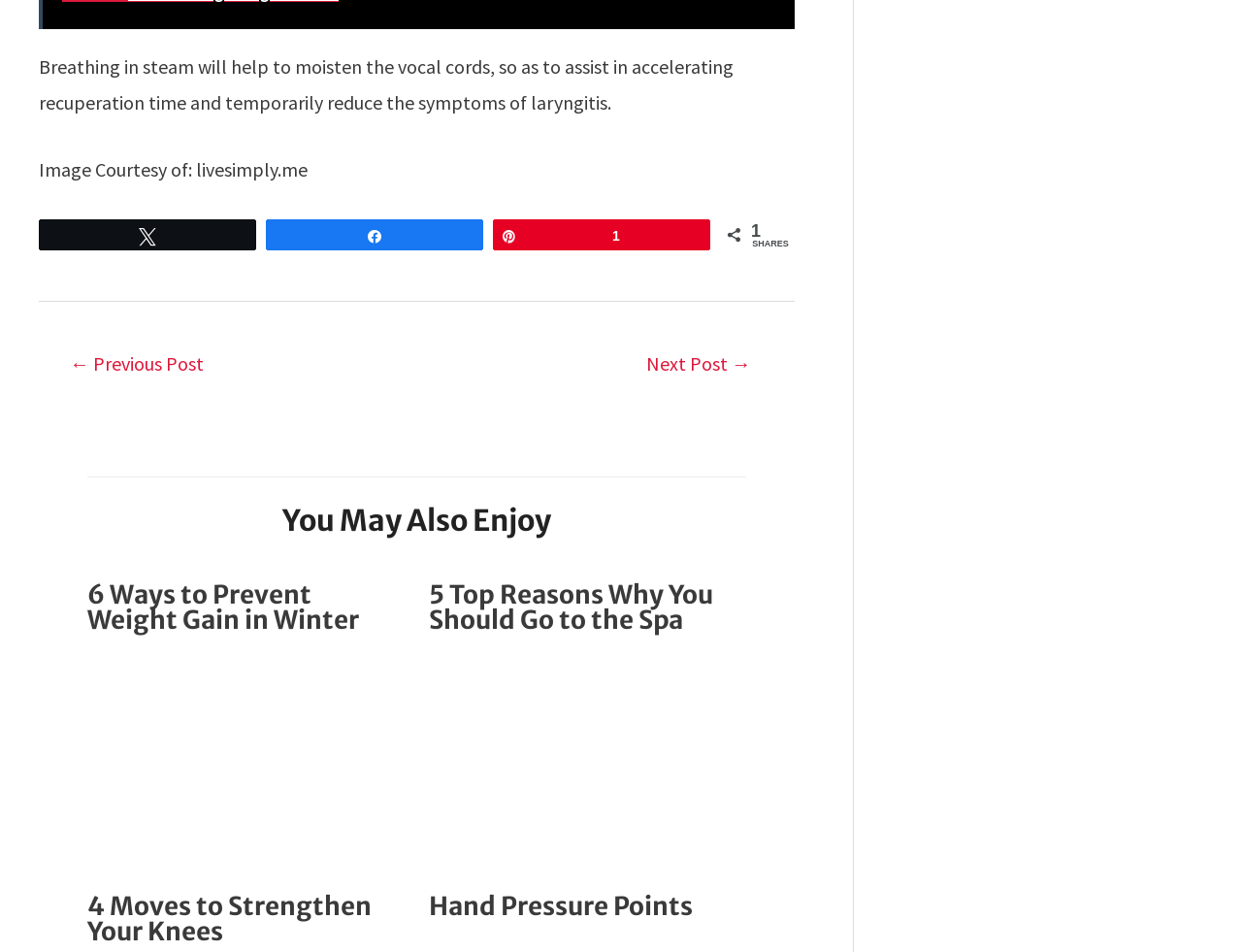What is the purpose of the 'Post navigation' section?
Provide an in-depth answer to the question, covering all aspects.

The 'Post navigation' section is located near the middle of the webpage and provides two links, '← Previous Post' and 'Next Post →', which allow users to navigate to the previous or next post.